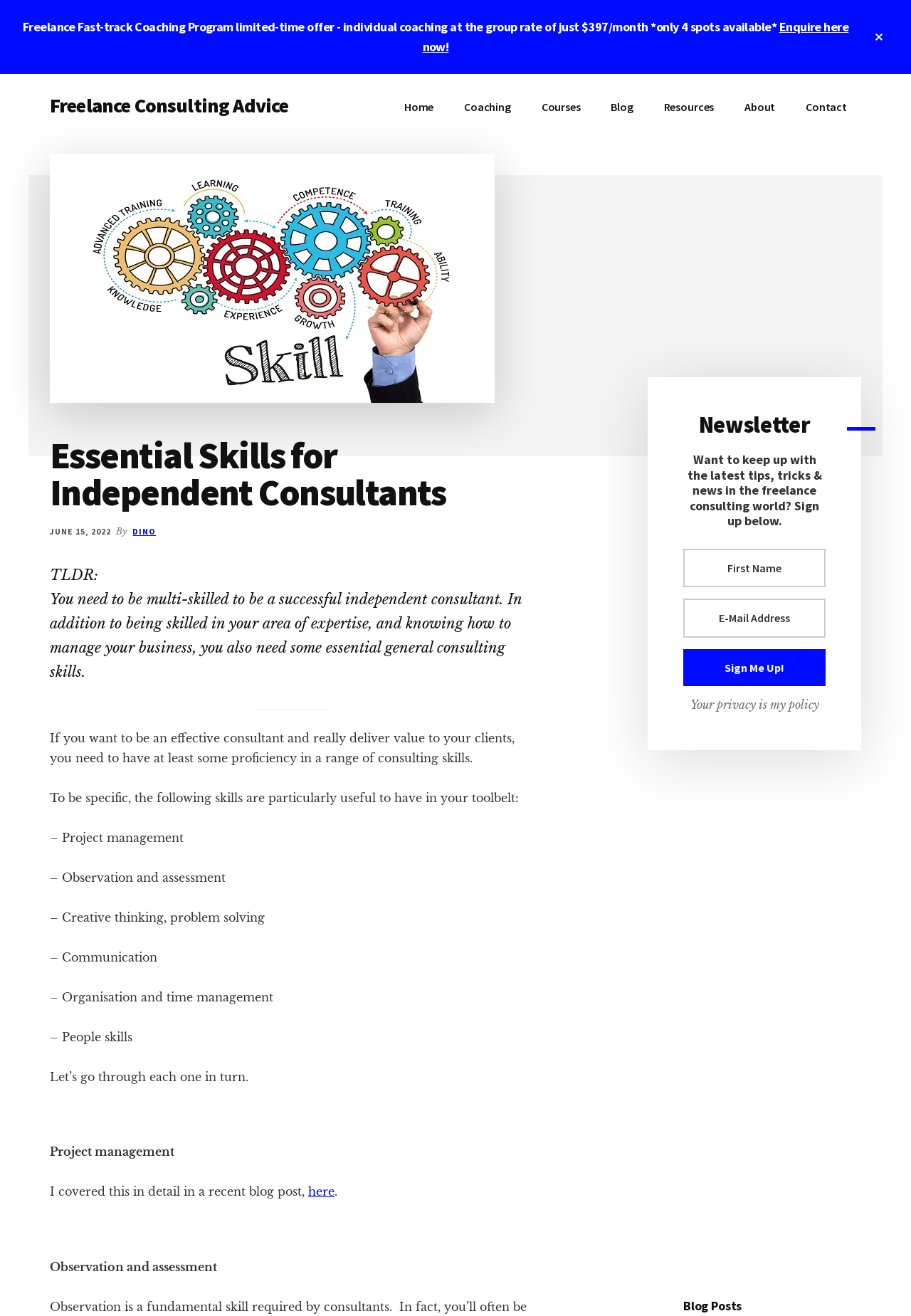Please indicate the bounding box coordinates of the element's region to be clicked to achieve the instruction: "Click on the 'Freelance Consulting Advice' link". Provide the coordinates as four float numbers between 0 and 1, i.e., [left, top, right, bottom].

[0.055, 0.07, 0.317, 0.09]